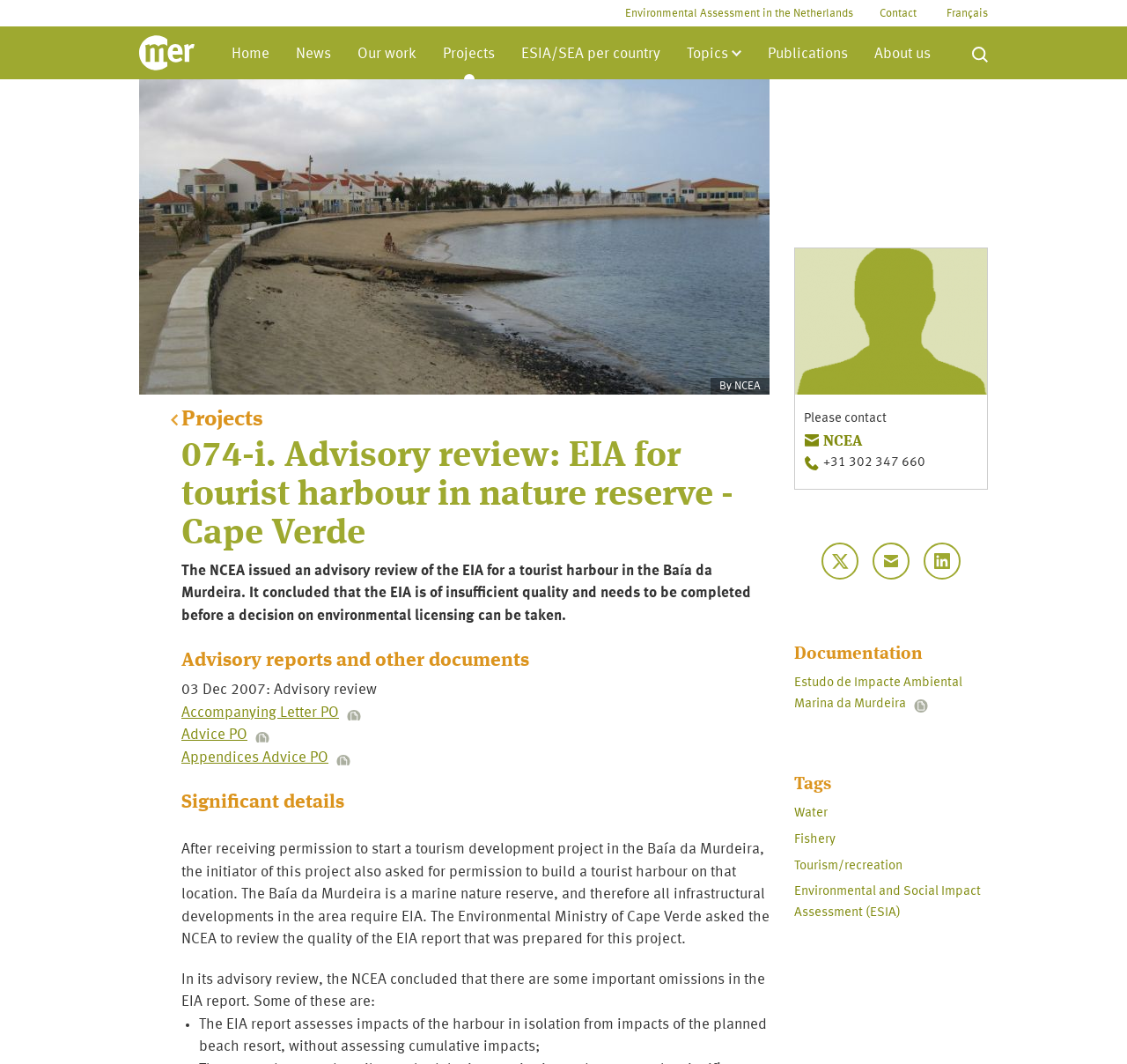Reply to the question with a brief word or phrase: What is the name of the organization that issued an advisory review?

NCEA